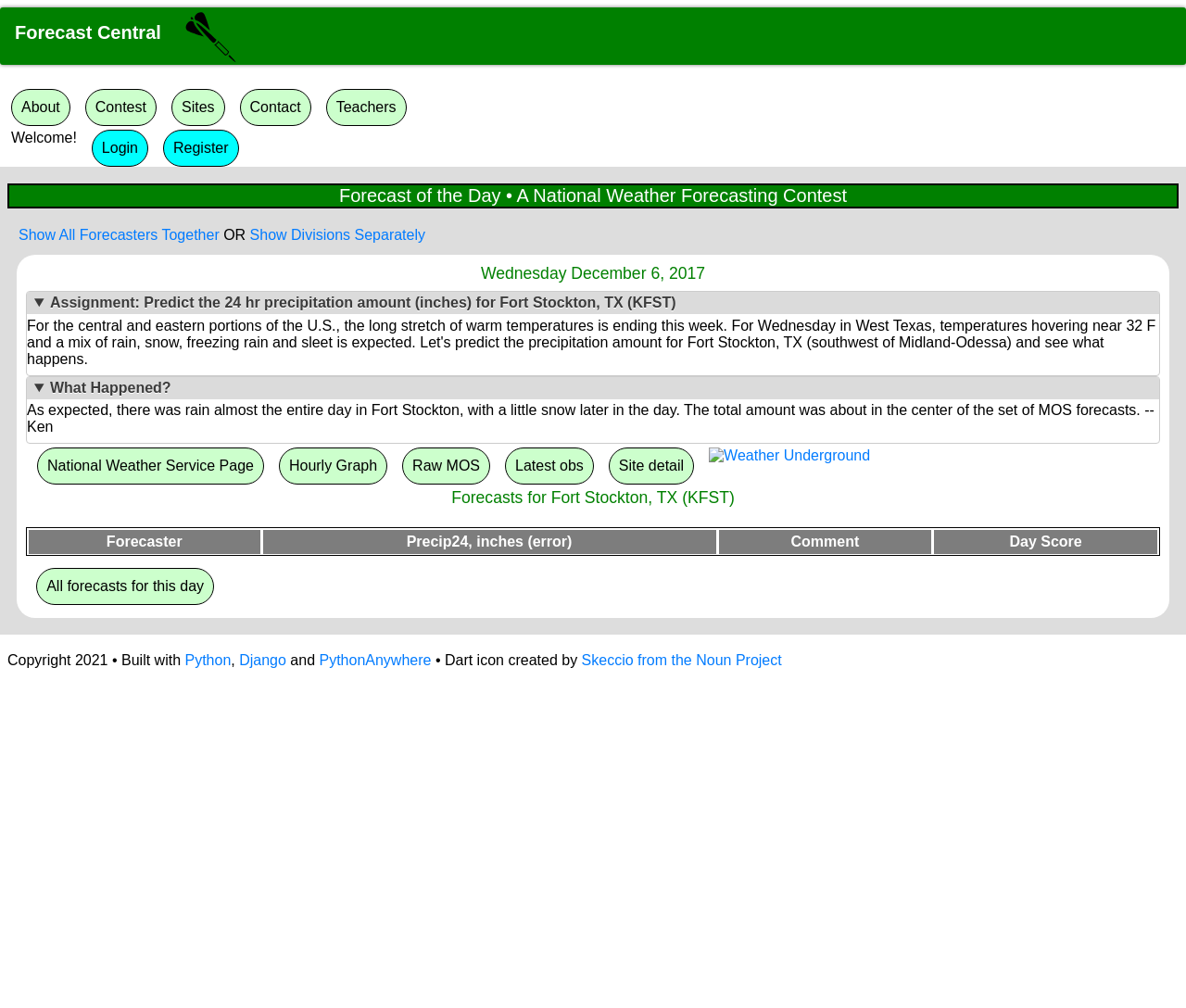Use a single word or phrase to answer the question:
What is the technology used to build the website?

Python, Django, and PythonAnywhere